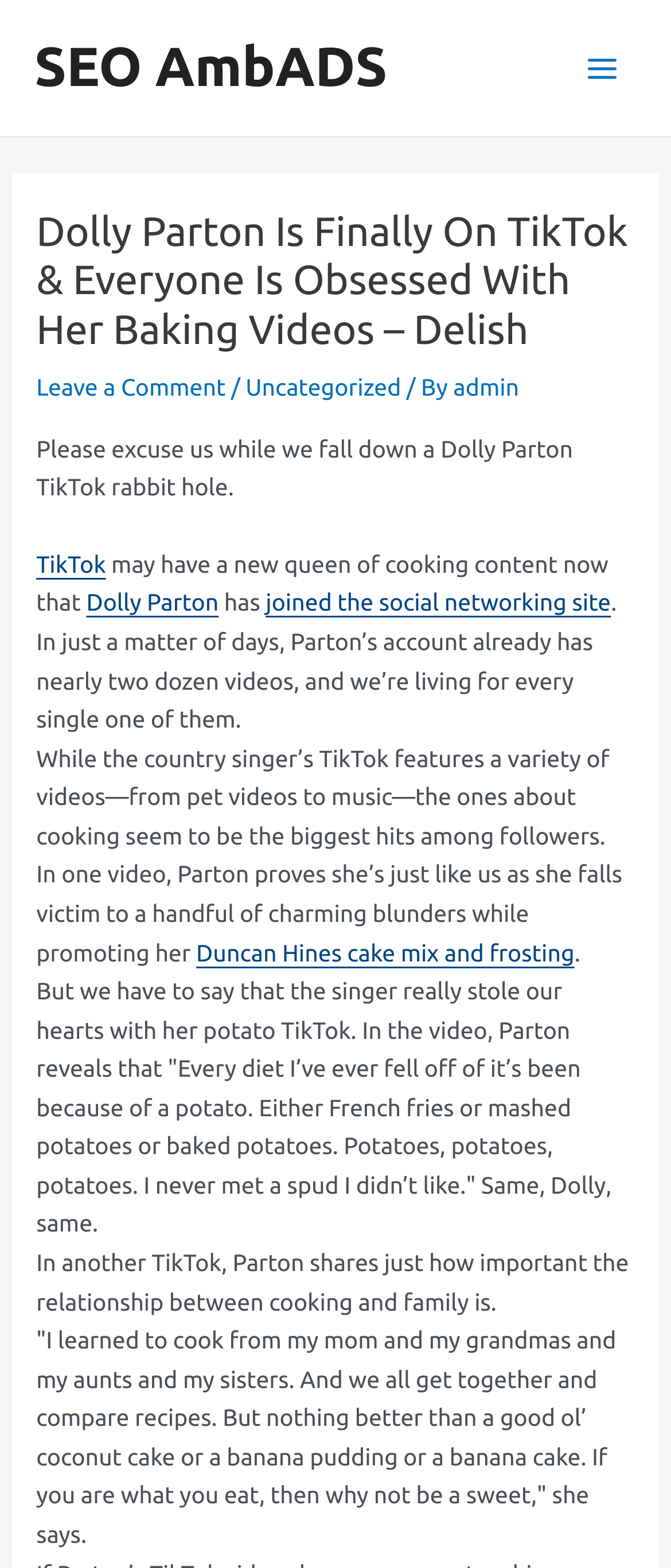Specify the bounding box coordinates of the region I need to click to perform the following instruction: "Read the article about 'Dolly Parton' on TikTok". The coordinates must be four float numbers in the range of 0 to 1, i.e., [left, top, right, bottom].

[0.129, 0.376, 0.326, 0.393]